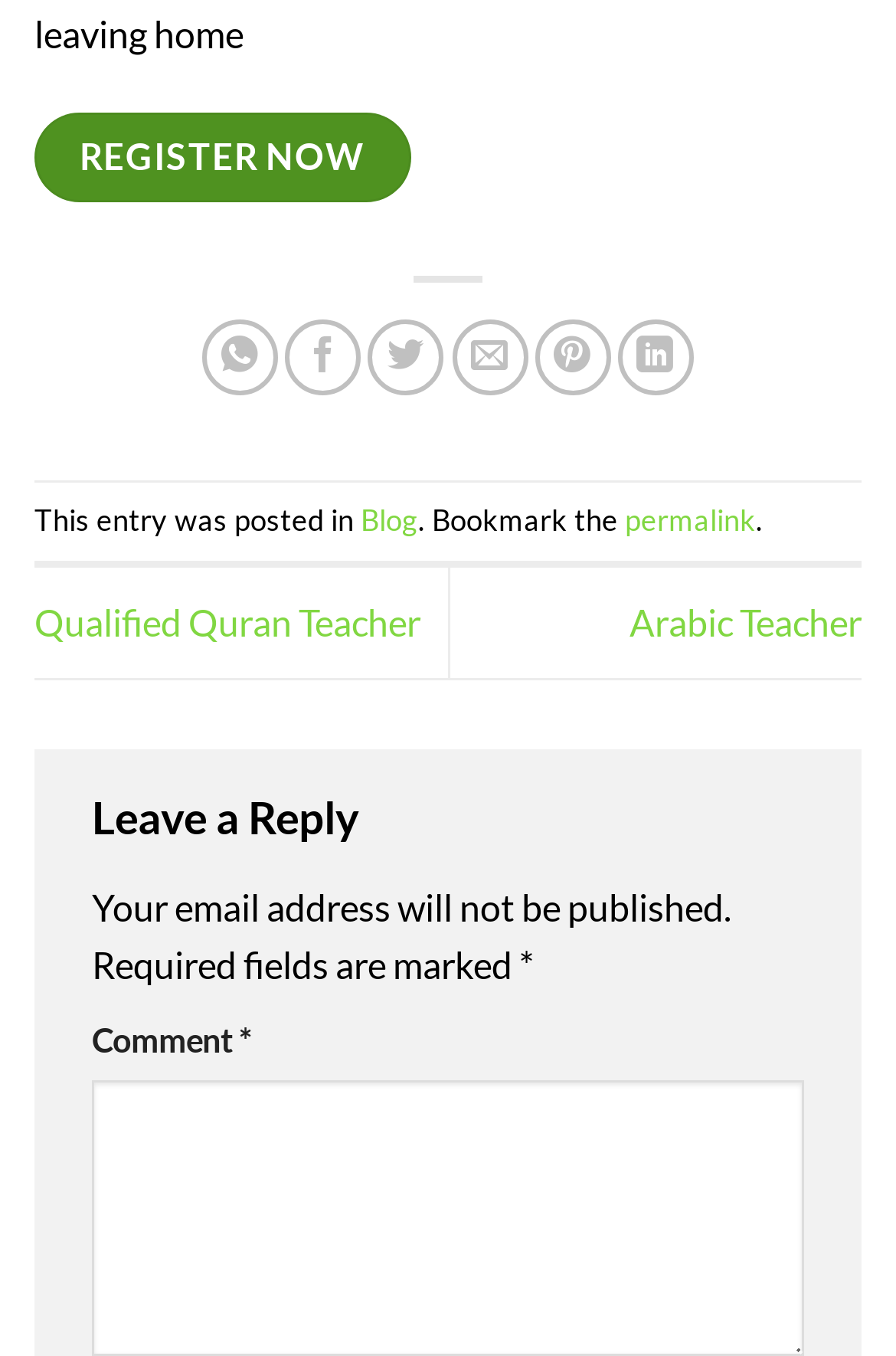Pinpoint the bounding box coordinates of the area that must be clicked to complete this instruction: "Click on Qualified Quran Teacher".

[0.038, 0.443, 0.469, 0.475]